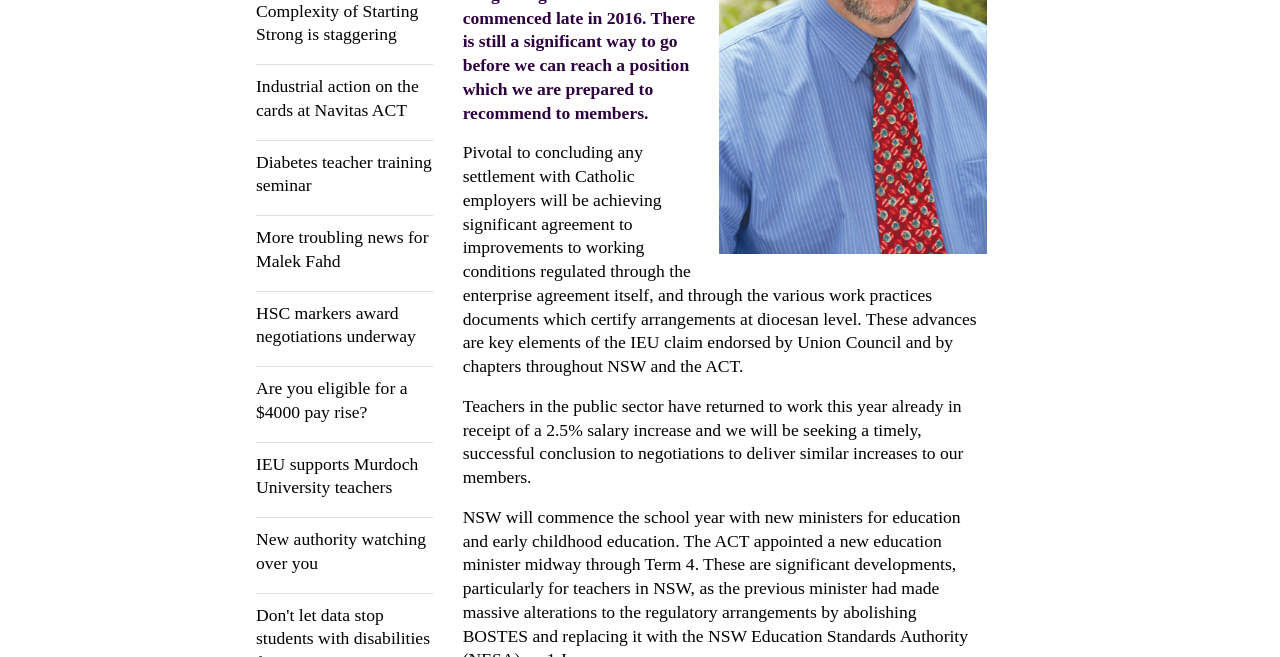Predict the bounding box coordinates for the UI element described as: "New authority watching over you". The coordinates should be four float numbers between 0 and 1, presented as [left, top, right, bottom].

[0.2, 0.804, 0.338, 0.876]